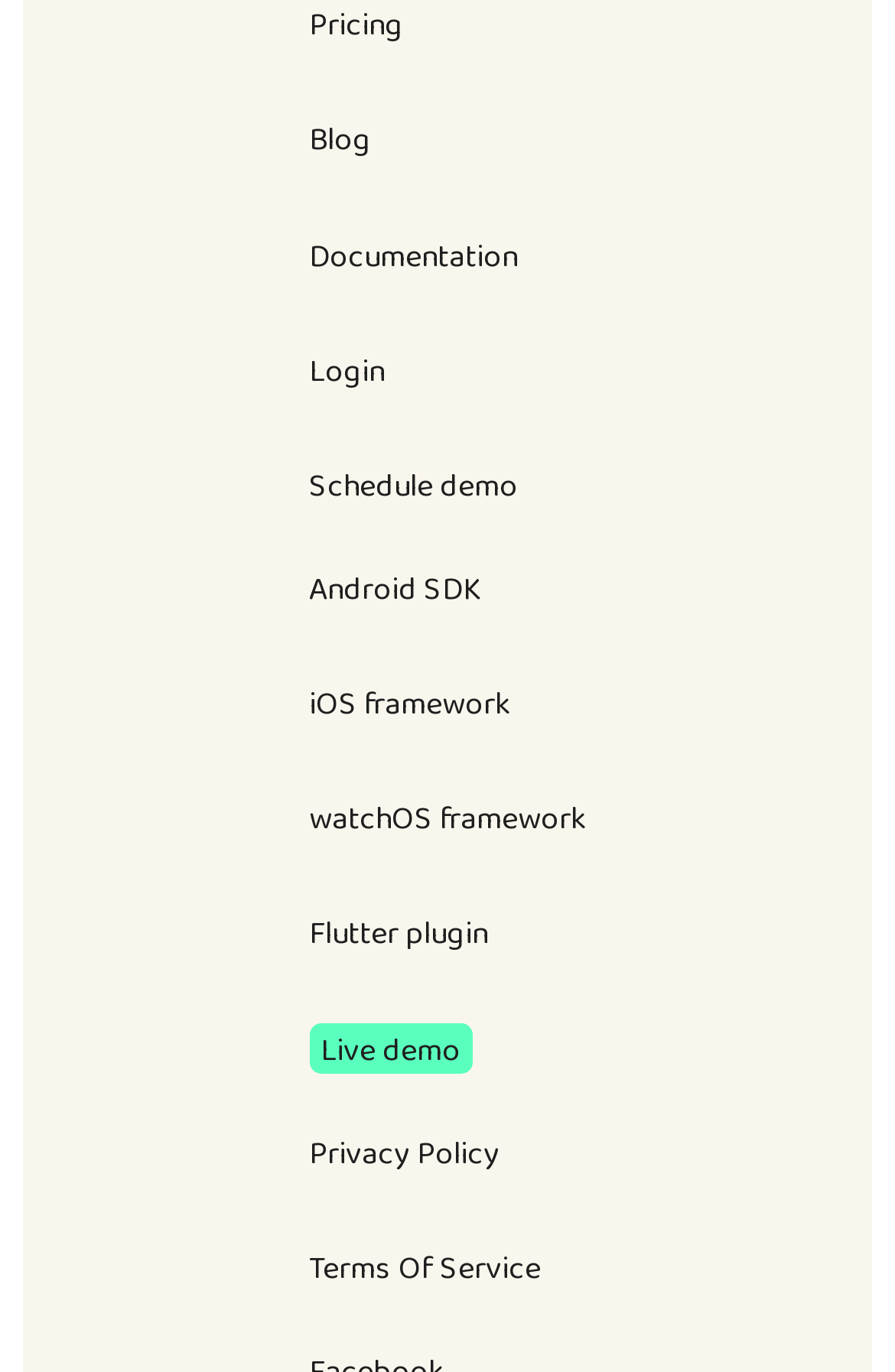Kindly provide the bounding box coordinates of the section you need to click on to fulfill the given instruction: "Login to account".

[0.345, 0.249, 0.655, 0.291]